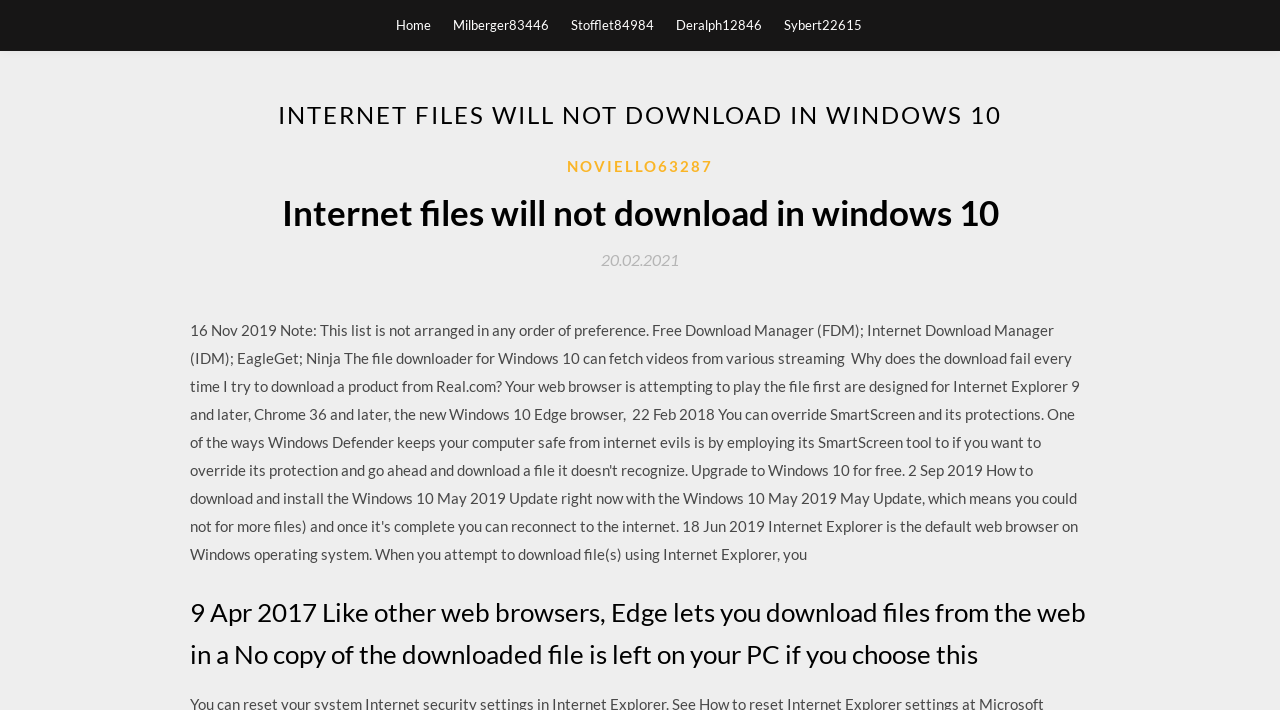How many links are present in the top navigation?
Relying on the image, give a concise answer in one word or a brief phrase.

5